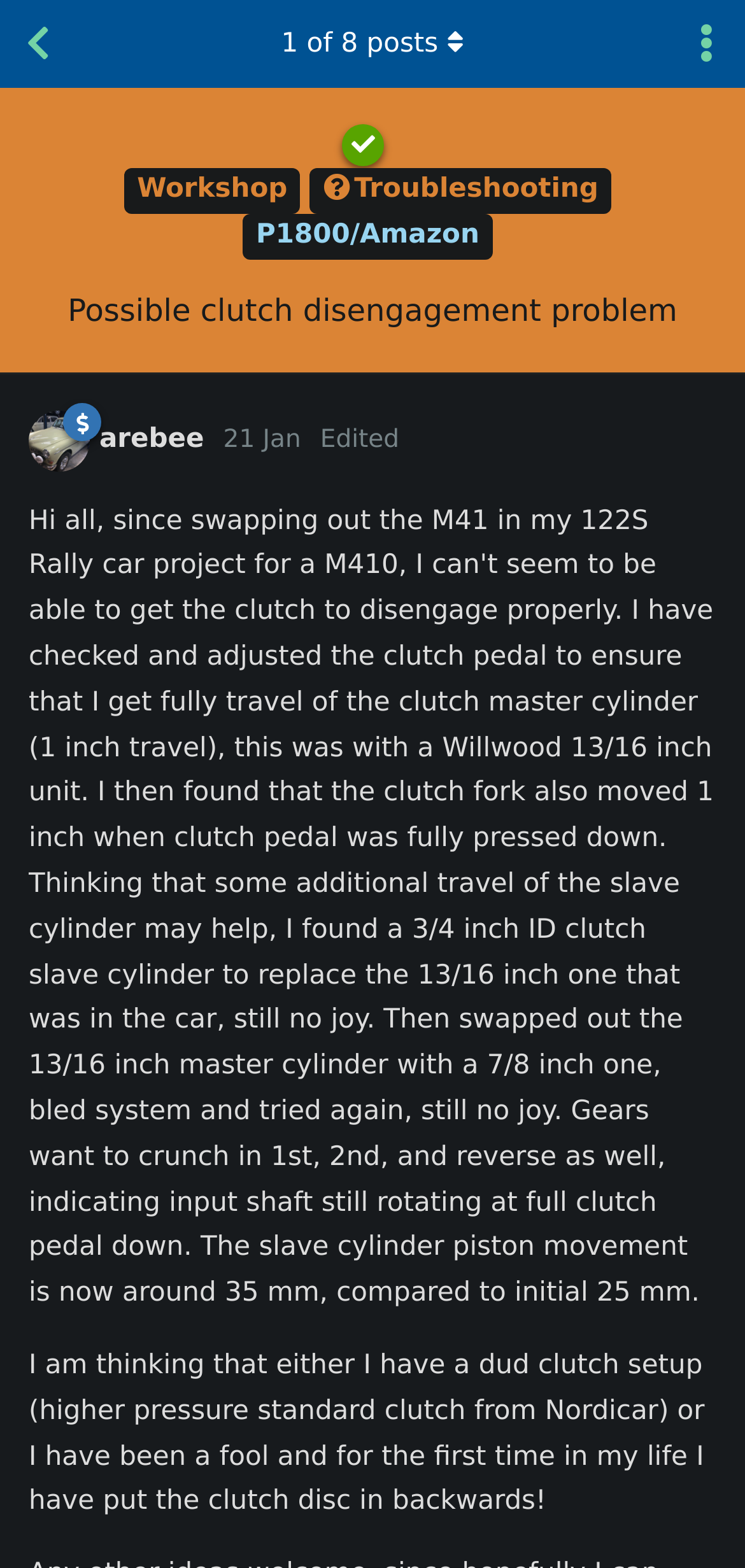Predict the bounding box of the UI element based on this description: "1 of 8 posts".

[0.244, 0.0, 0.756, 0.056]